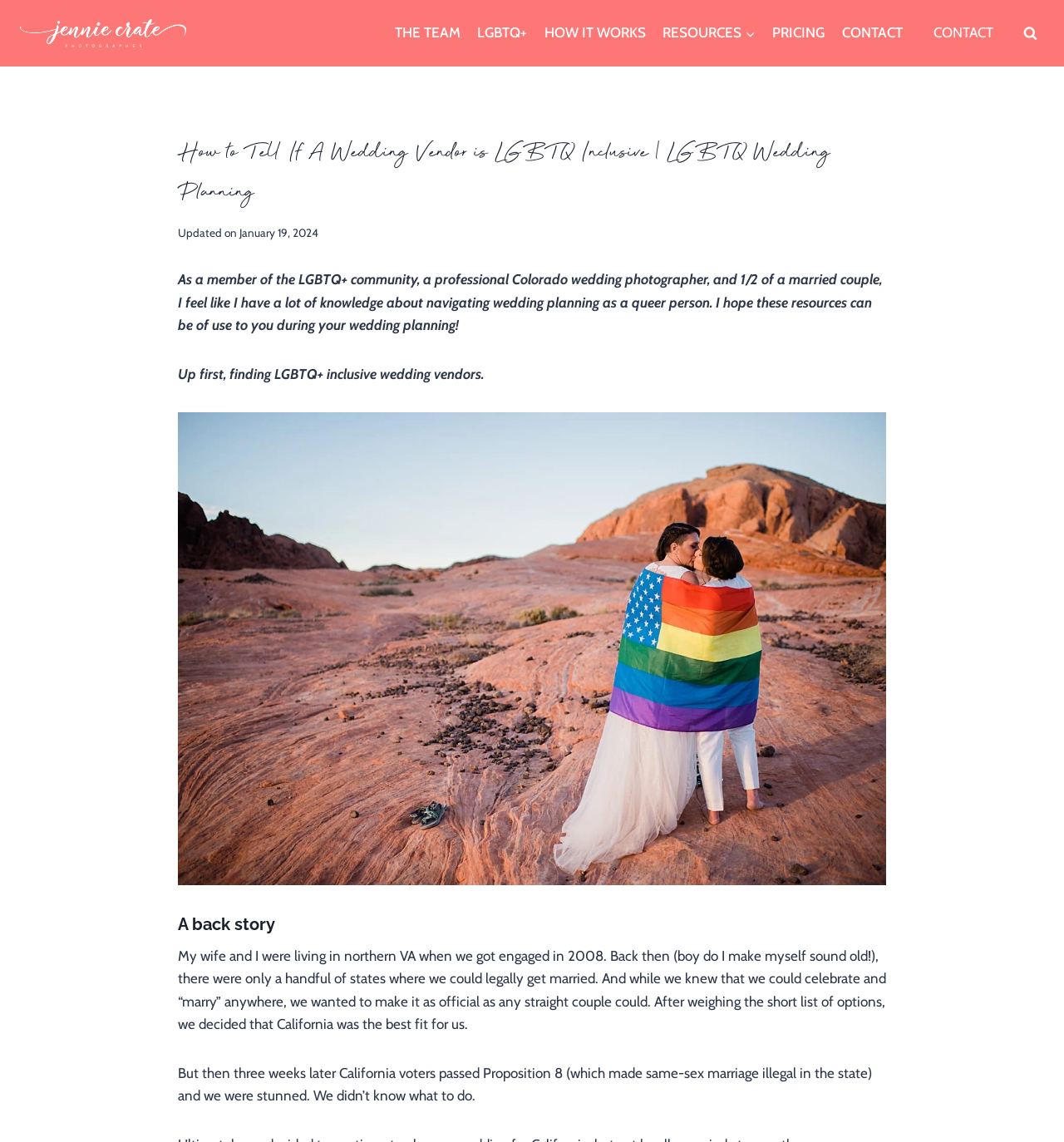Find the coordinates for the bounding box of the element with this description: "CONTACT".

[0.783, 0.012, 0.856, 0.046]